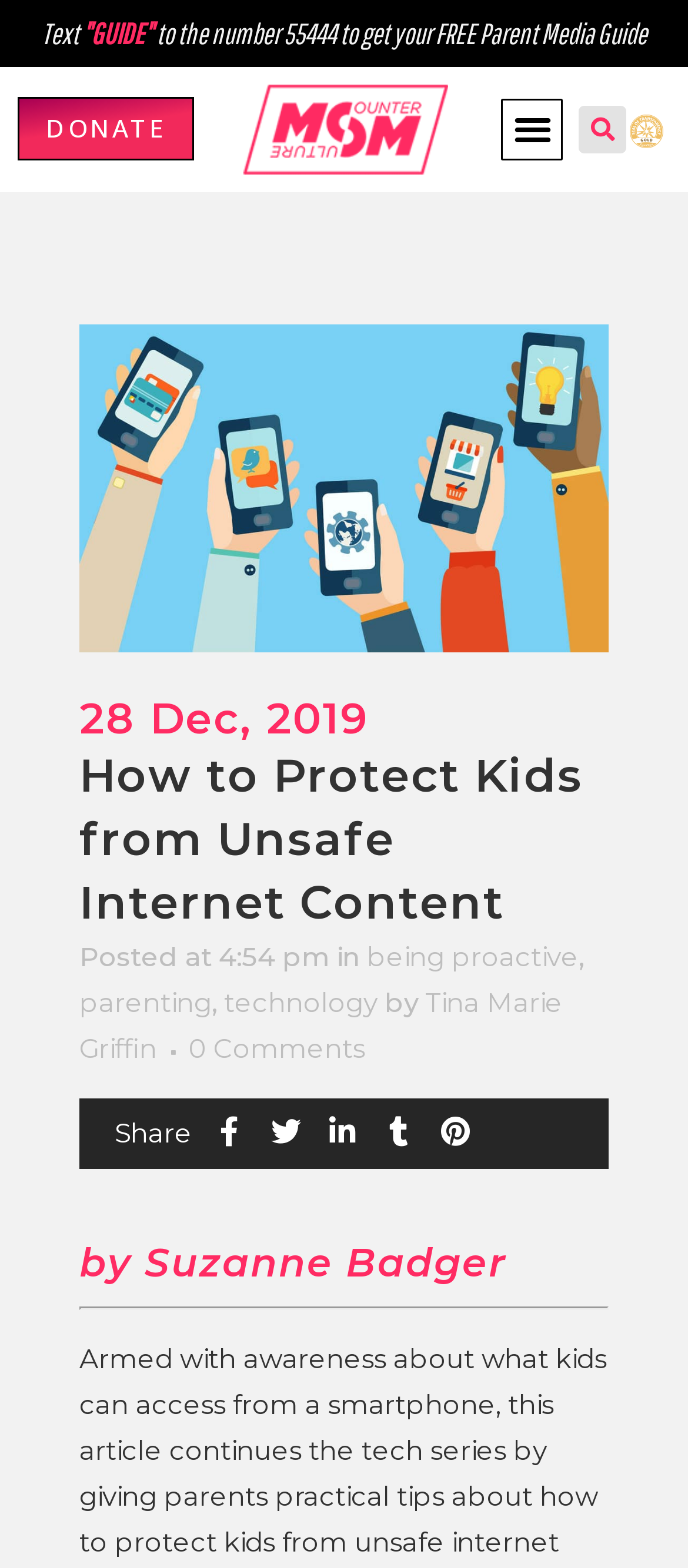What is the date of the article?
Please respond to the question thoroughly and include all relevant details.

The date of the article is mentioned at the top of the webpage, below the heading, as '28 Dec, 2019'.